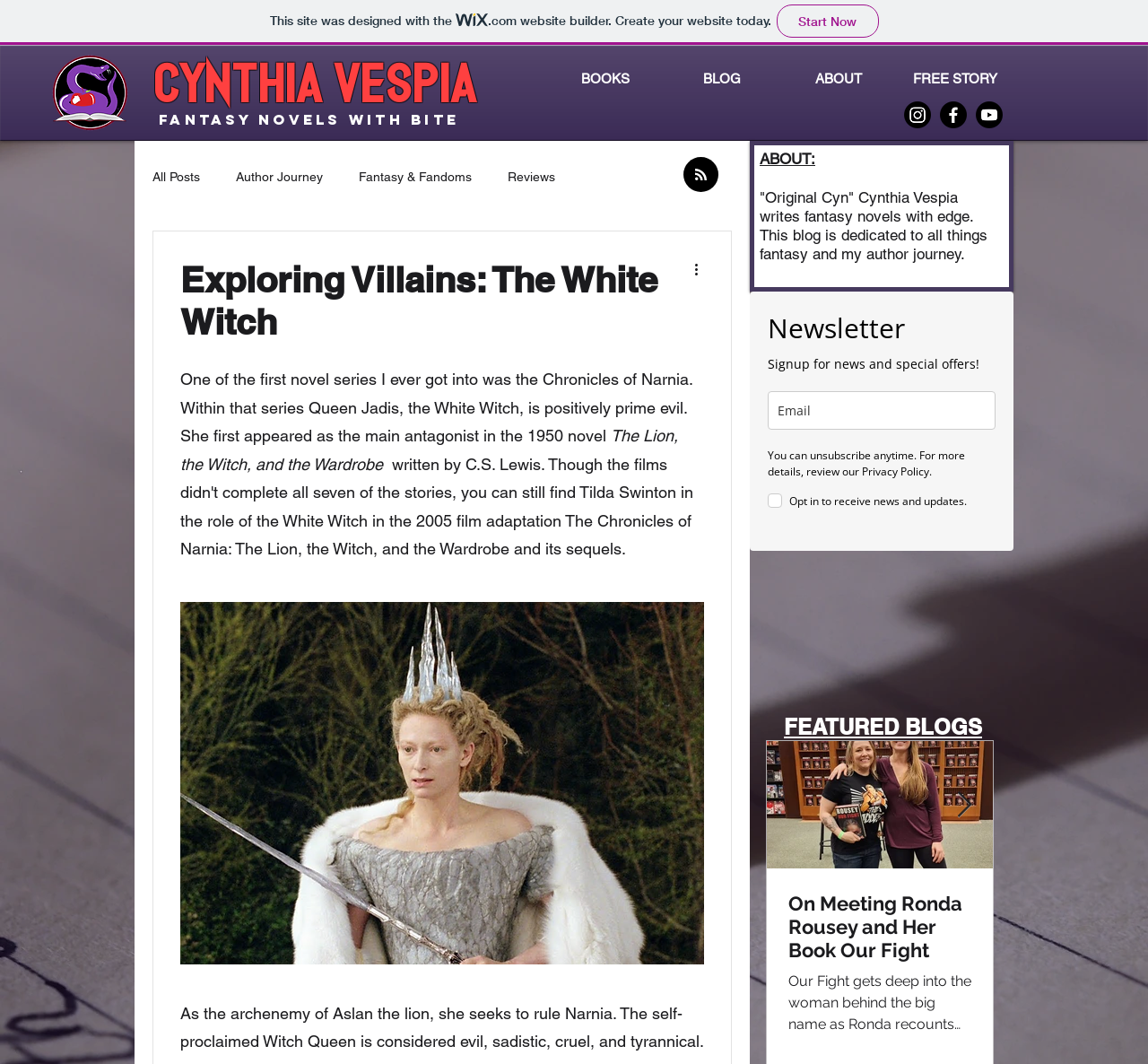Please find the bounding box coordinates in the format (top-left x, top-left y, bottom-right x, bottom-right y) for the given element description. Ensure the coordinates are floating point numbers between 0 and 1. Description: FREE STORY

[0.781, 0.058, 0.883, 0.089]